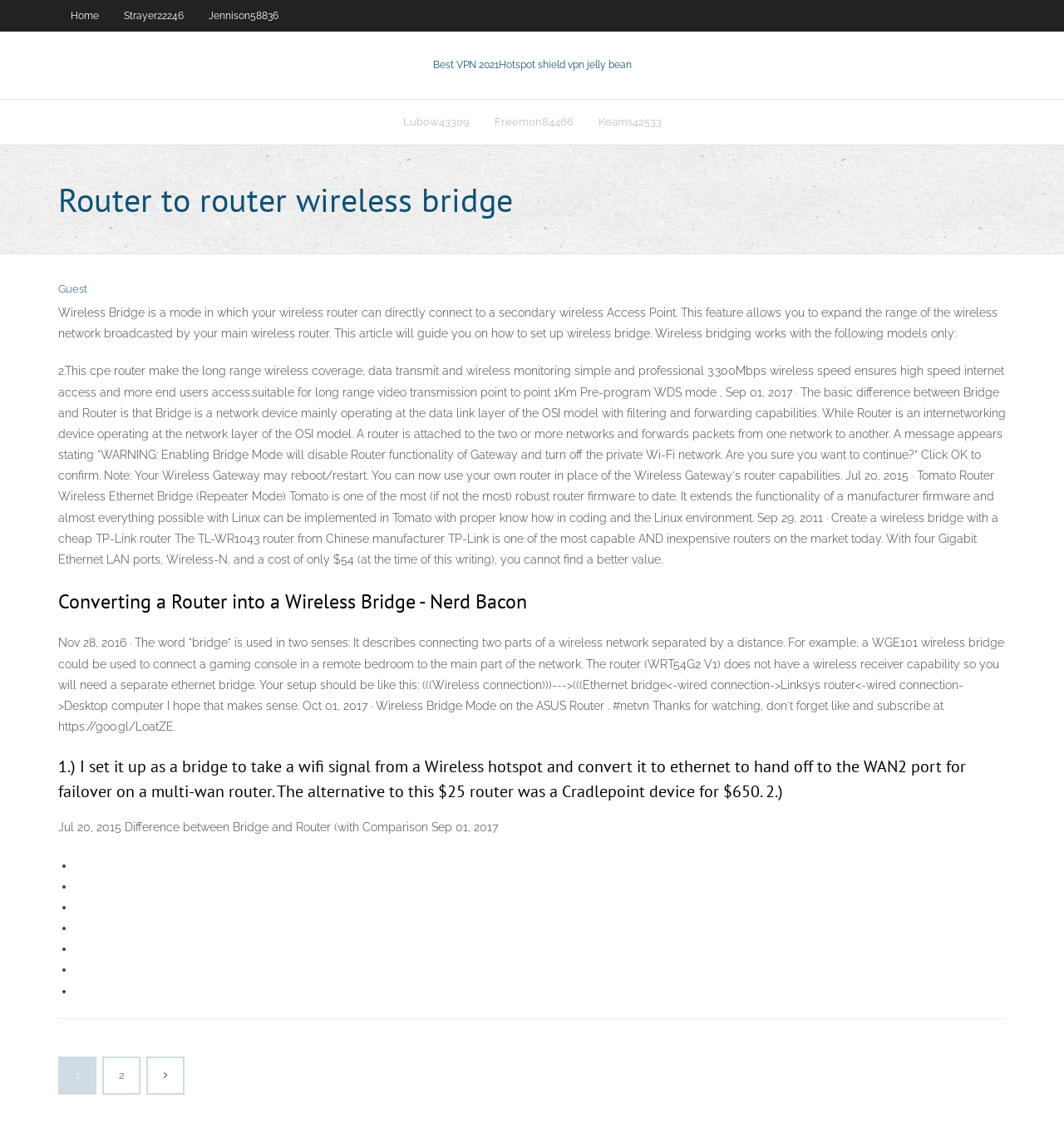Locate the bounding box coordinates of the region to be clicked to comply with the following instruction: "Click on the 'Записи' navigation". The coordinates must be four float numbers between 0 and 1, in the form [left, top, right, bottom].

[0.055, 0.929, 0.945, 0.992]